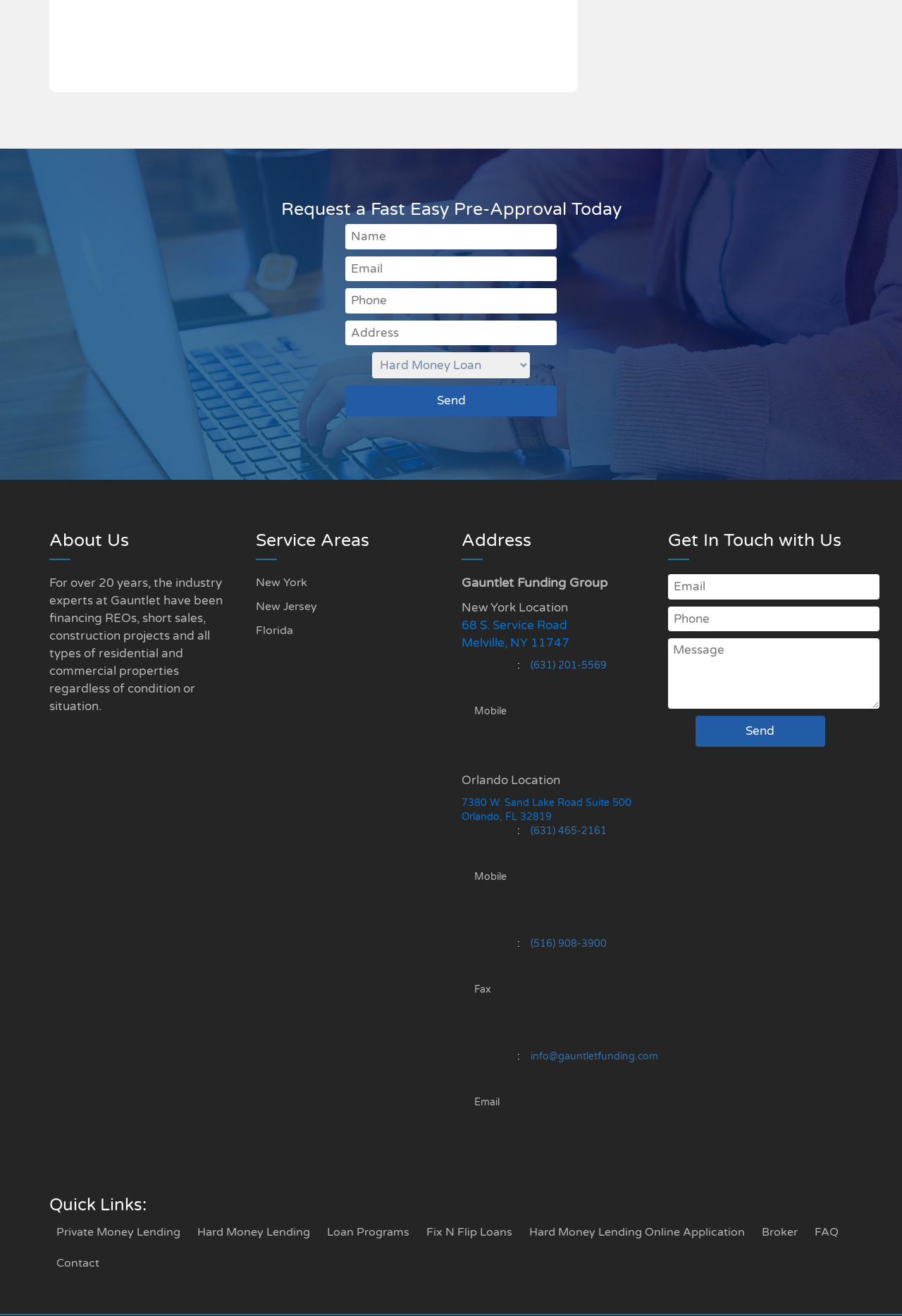Please determine the bounding box coordinates of the element's region to click in order to carry out the following instruction: "Enter your name". The coordinates should be four float numbers between 0 and 1, i.e., [left, top, right, bottom].

[0.383, 0.17, 0.617, 0.189]